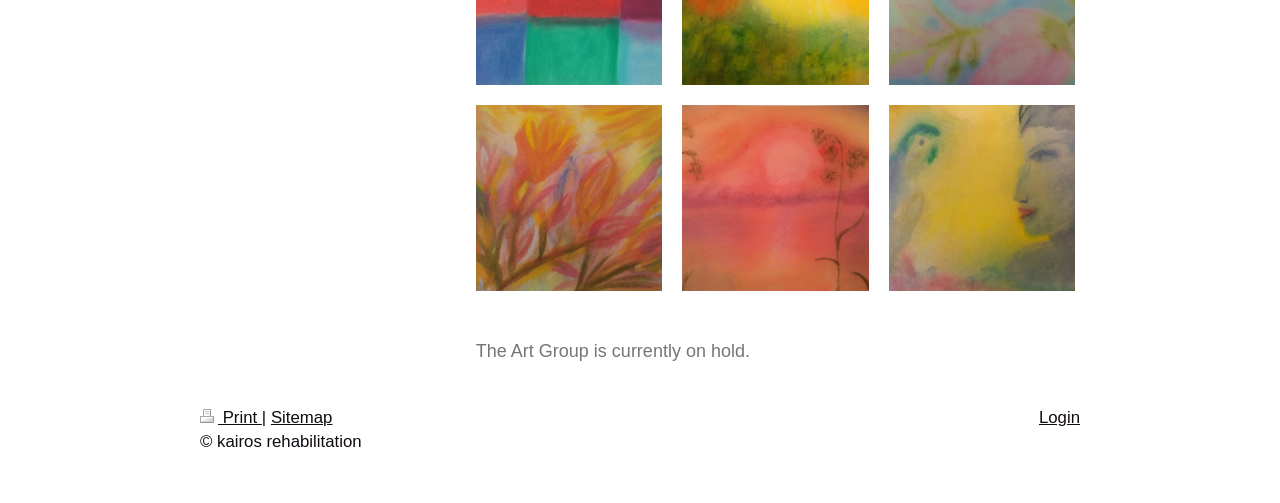What is the copyright information? Using the information from the screenshot, answer with a single word or phrase.

kairos rehabilitation